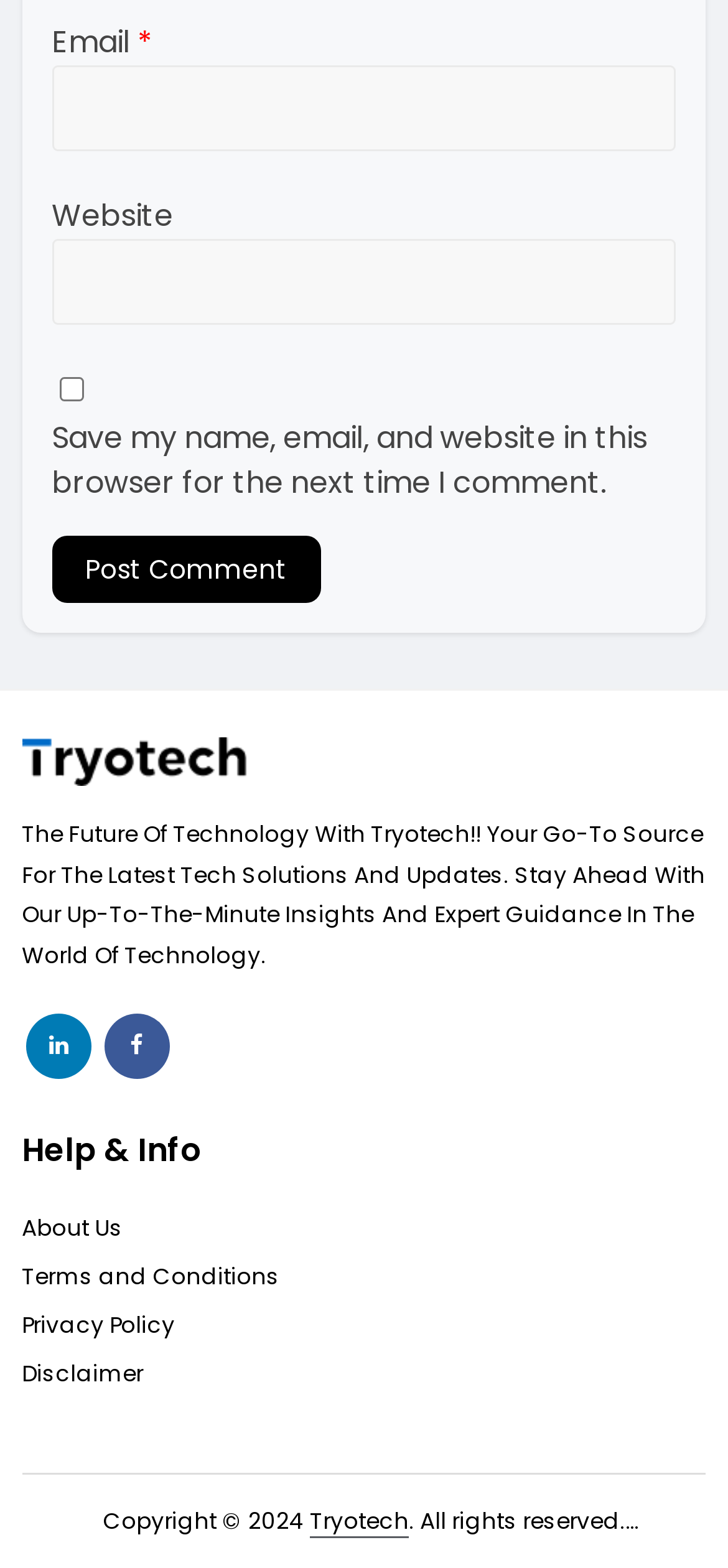Answer the question in a single word or phrase:
What type of content is provided by Tryotech?

Tech solutions and updates